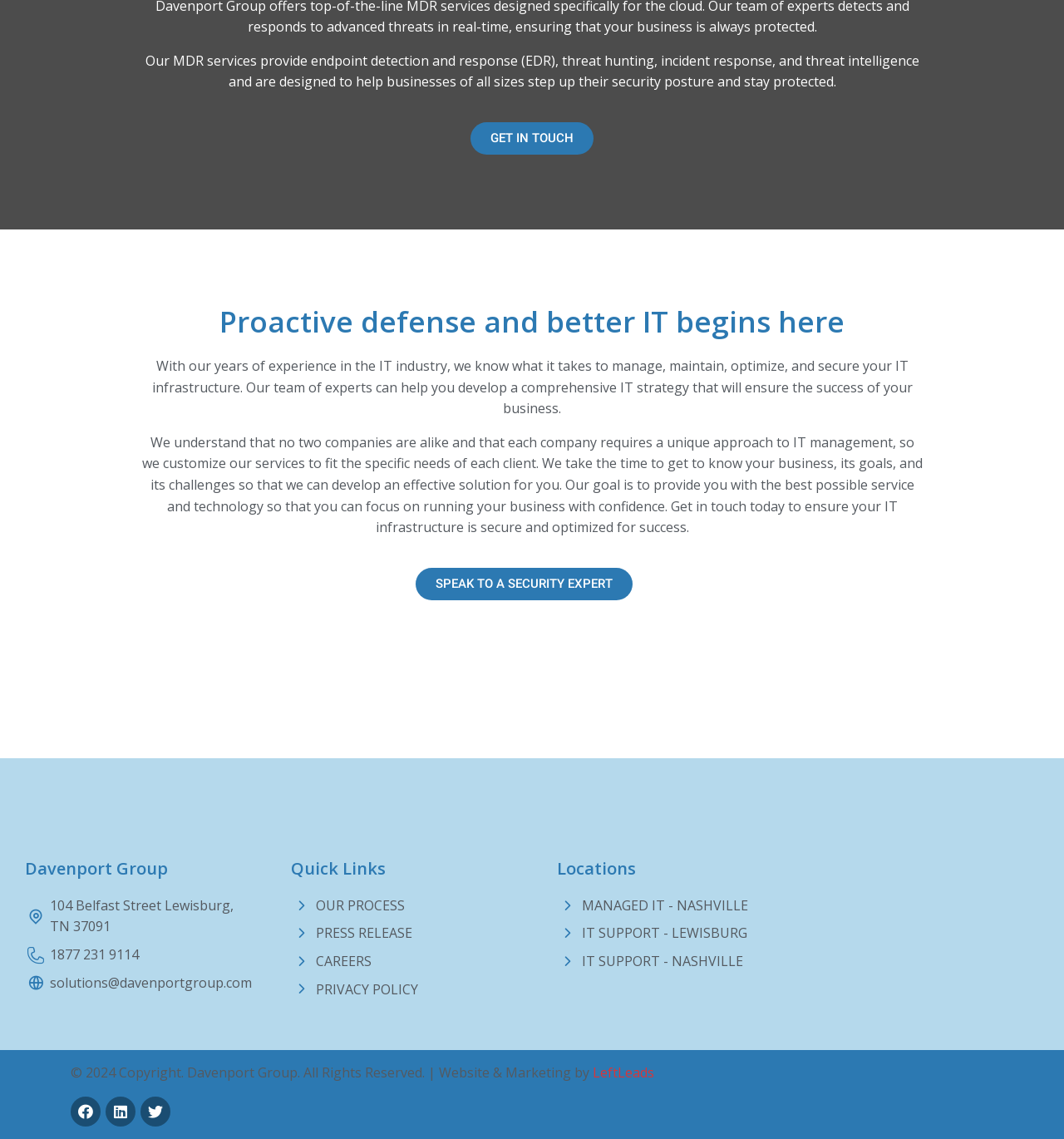What is the copyright year of the website?
By examining the image, provide a one-word or phrase answer.

2024